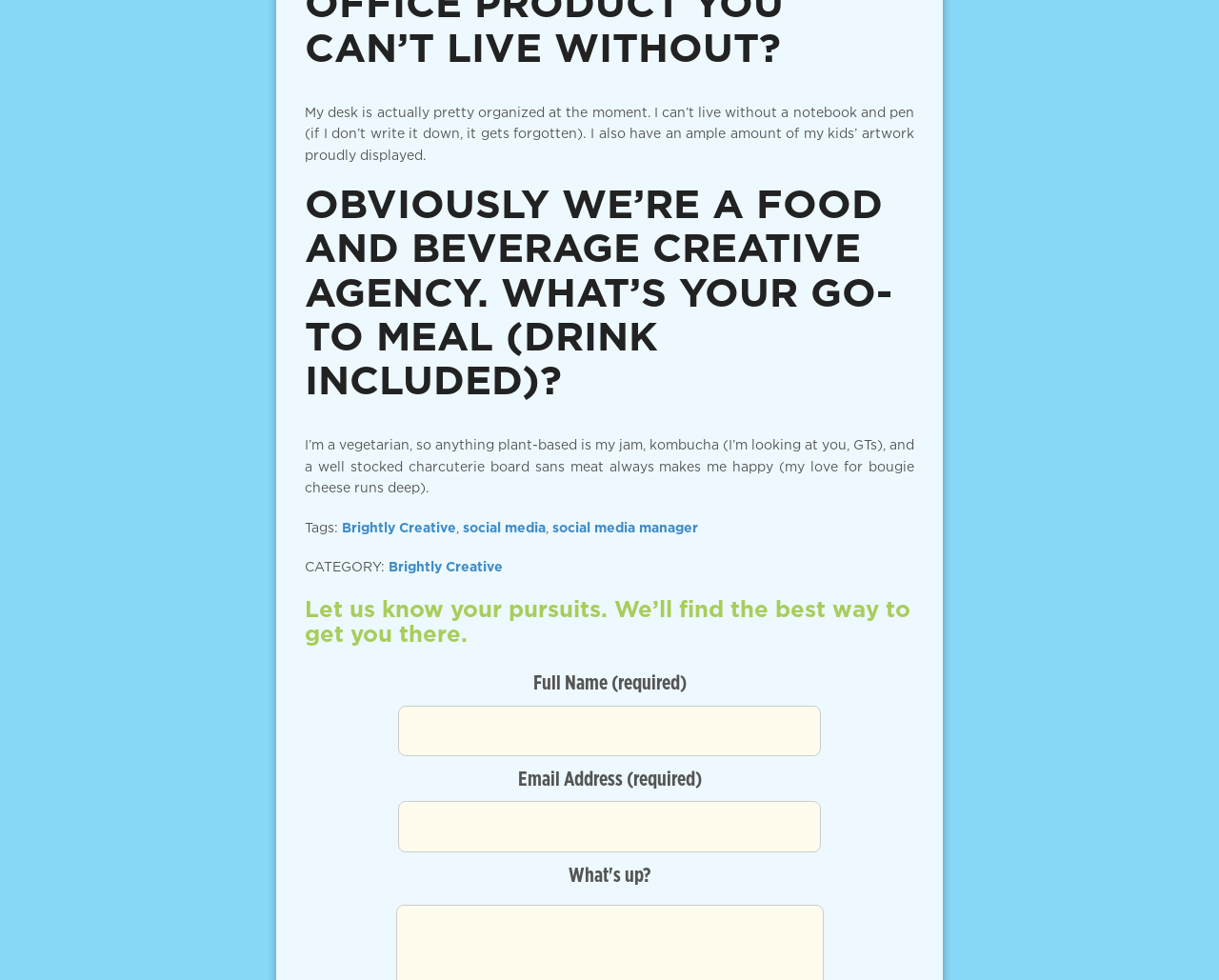What is the author's favorite drink?
Provide a detailed answer to the question, using the image to inform your response.

The author mentions in the text that they are a vegetarian and their go-to meal includes kombucha, which implies that it is their favorite drink.